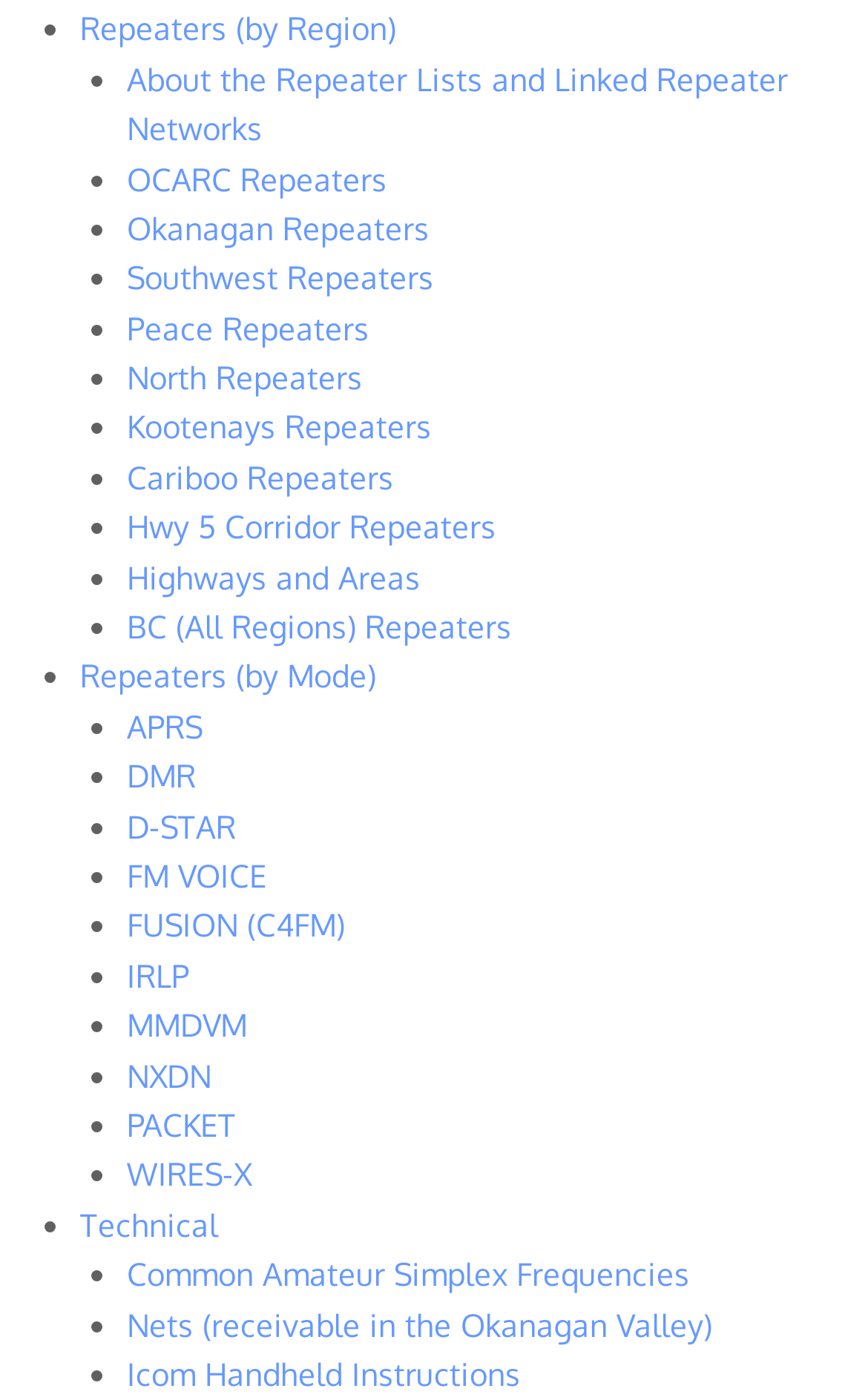Give a short answer to this question using one word or a phrase:
What are the repeaters categorized by?

Region and Mode